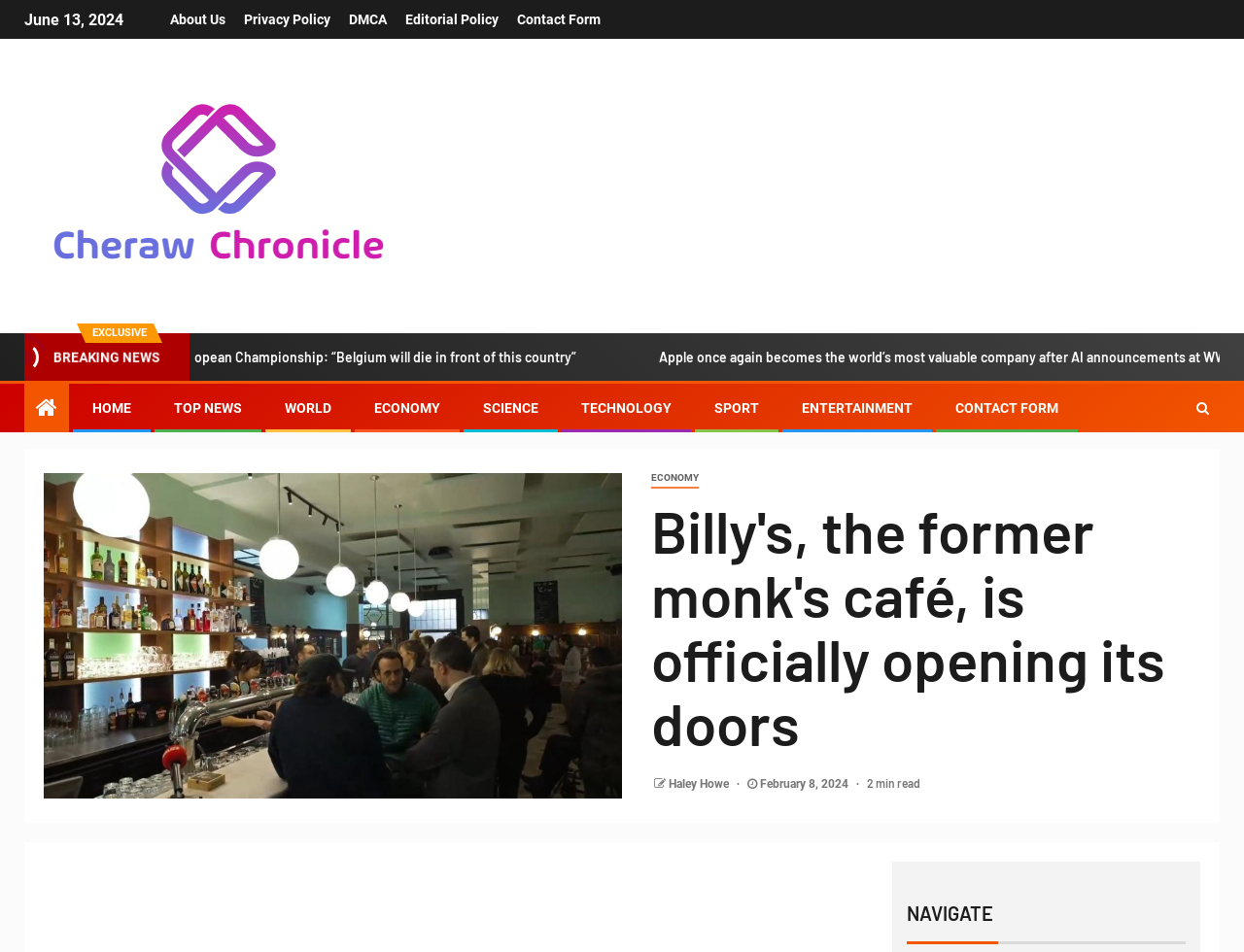Kindly respond to the following question with a single word or a brief phrase: 
What is the category of the news article?

ECONOMY